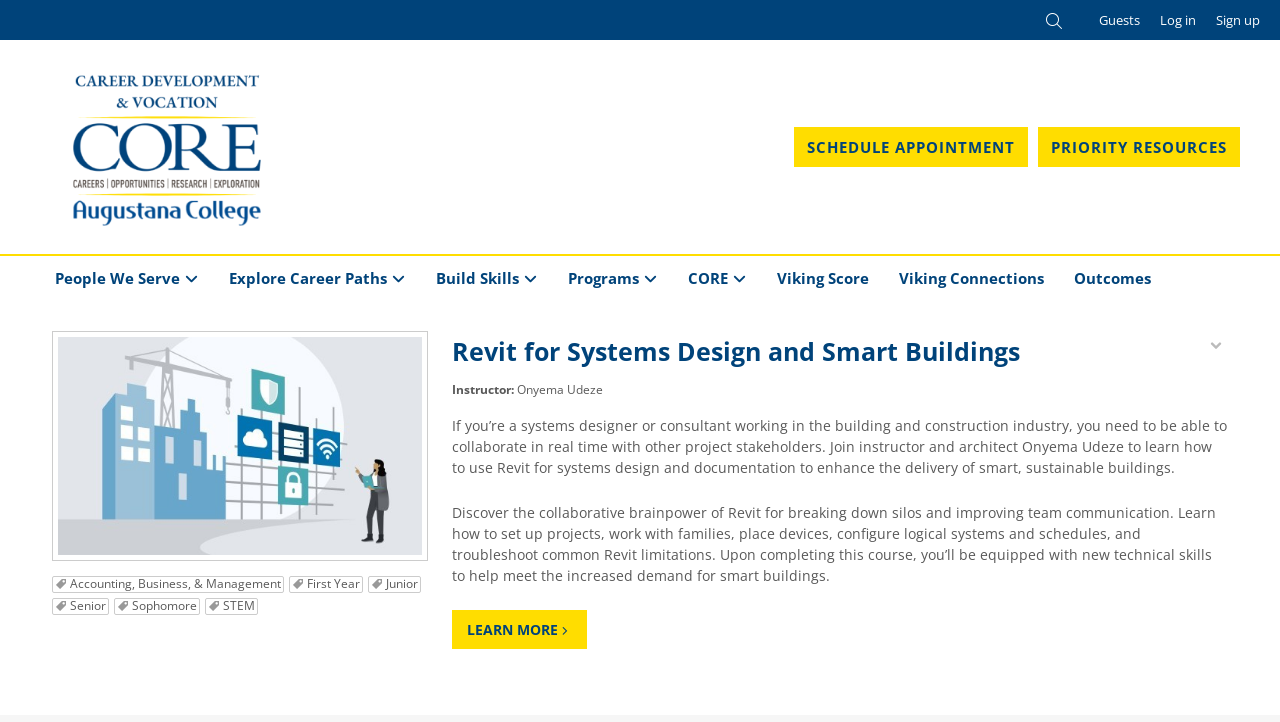Answer with a single word or phrase: 
What is the name of the instructor?

Onyema Udeze